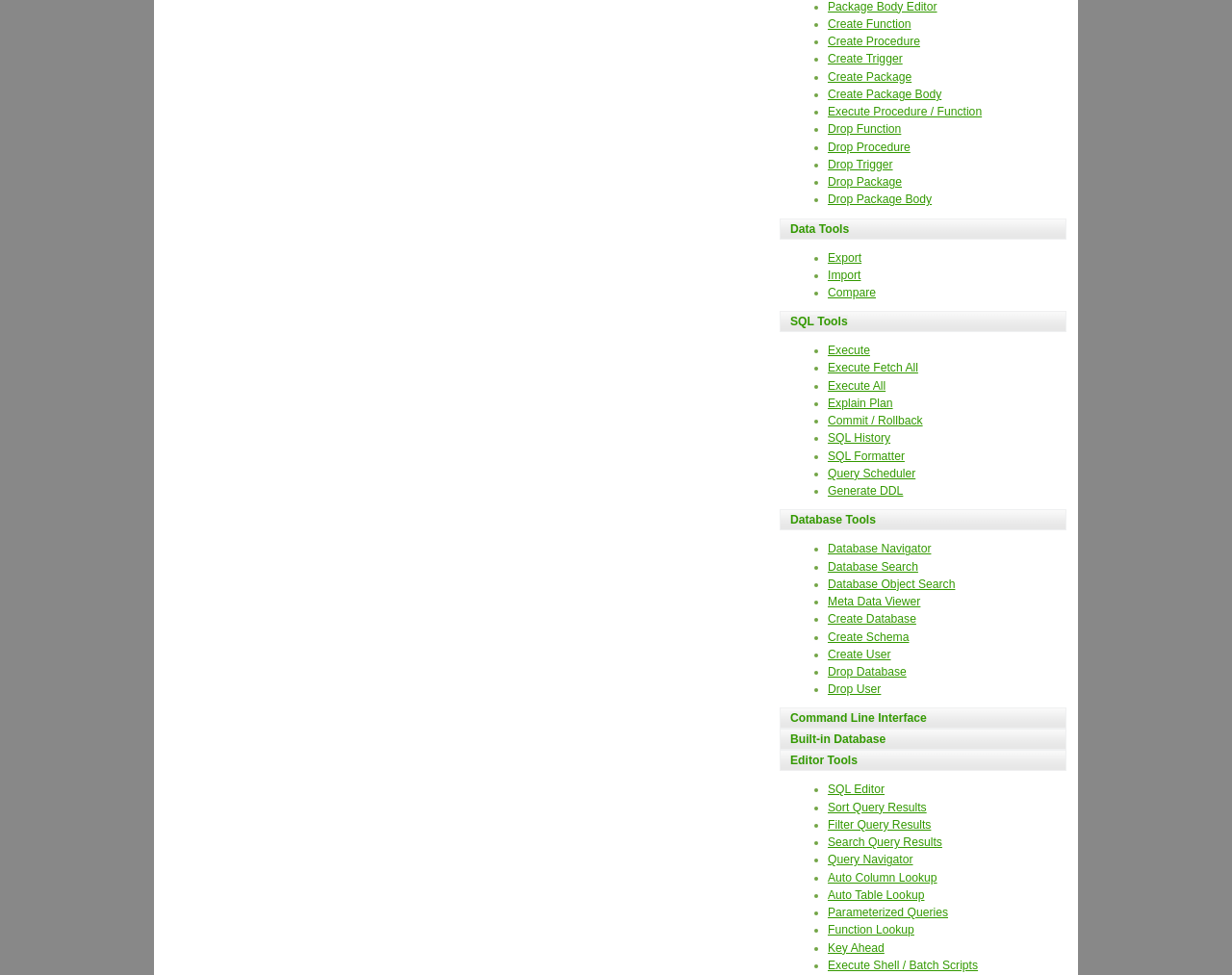Please identify the bounding box coordinates of the area that needs to be clicked to fulfill the following instruction: "Export."

[0.672, 0.257, 0.699, 0.271]